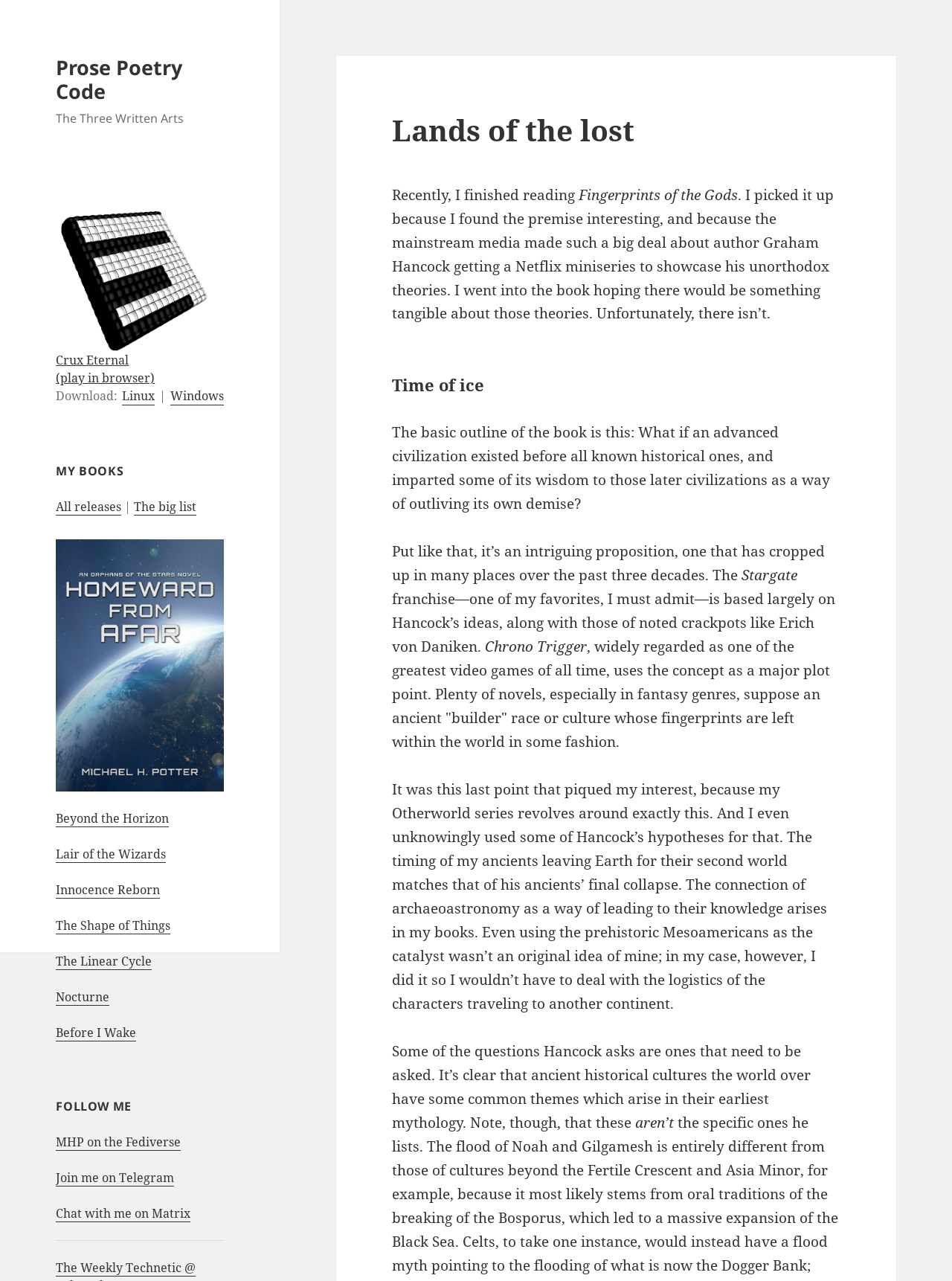Show the bounding box coordinates of the region that should be clicked to follow the instruction: "Follow MHP on the Fediverse."

[0.059, 0.885, 0.19, 0.898]